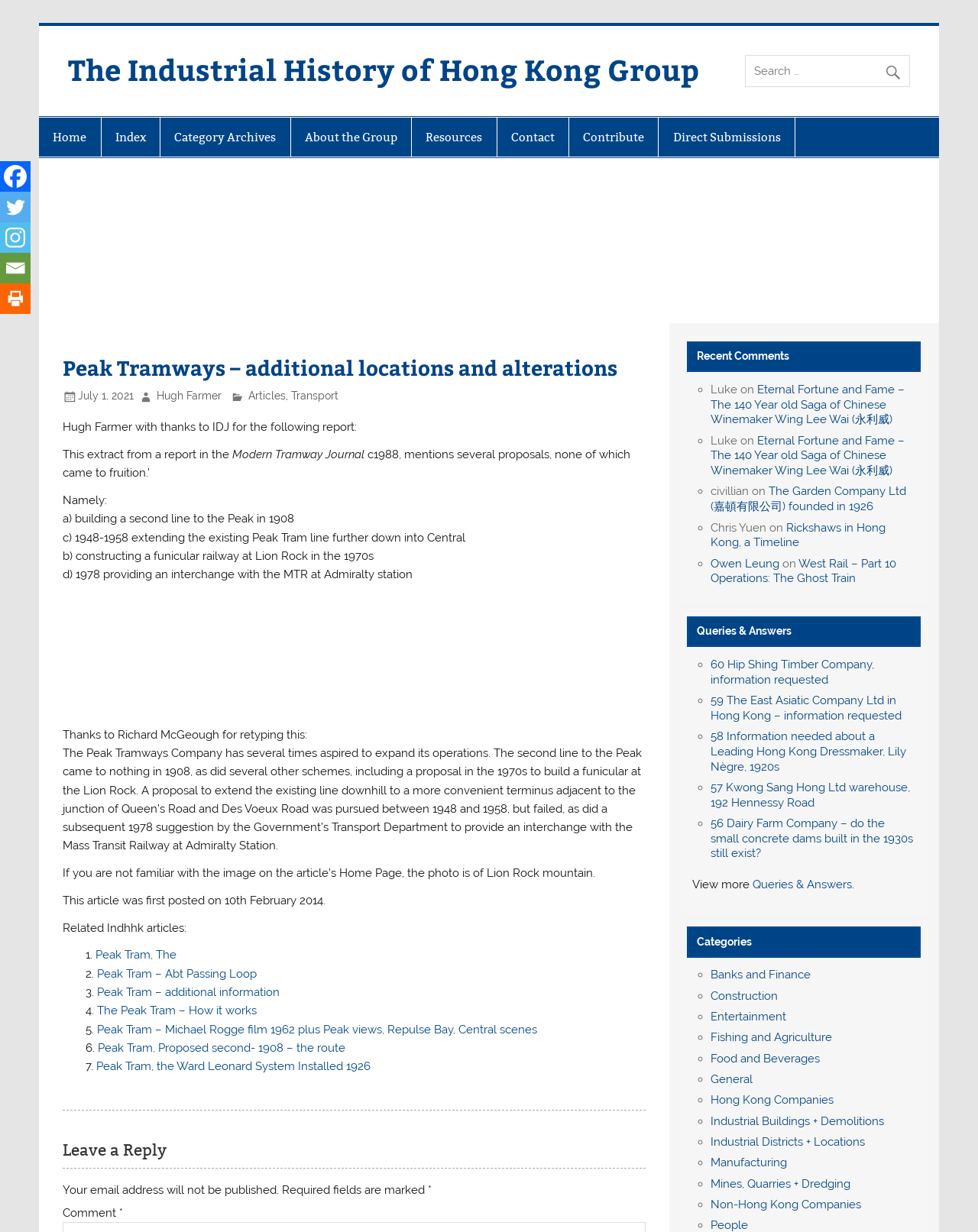Find the main header of the webpage and produce its text content.

Peak Tramways – additional locations and alterations